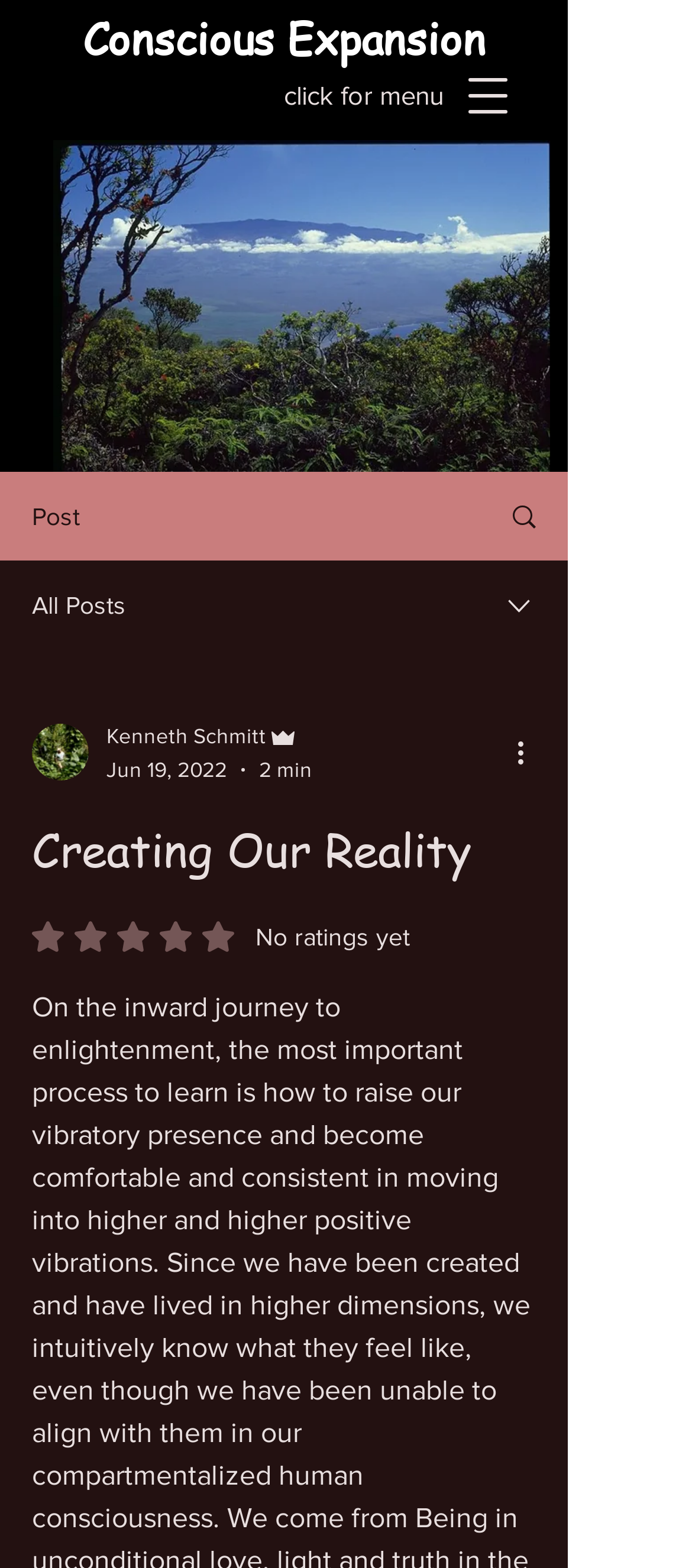Specify the bounding box coordinates (top-left x, top-left y, bottom-right x, bottom-right y) of the UI element in the screenshot that matches this description: parent_node: Kenneth Schmitt

[0.046, 0.462, 0.128, 0.498]